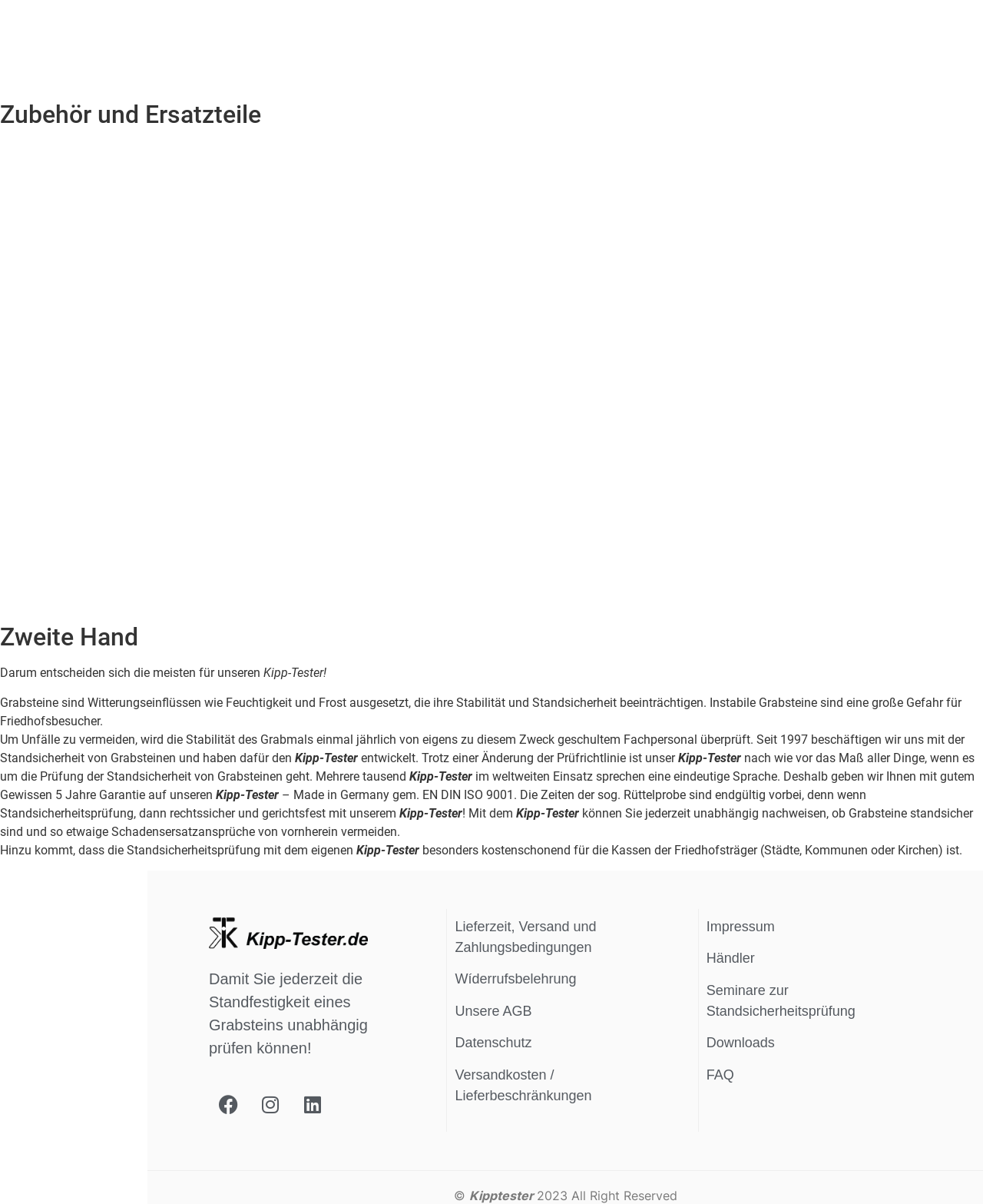Please specify the bounding box coordinates of the clickable region necessary for completing the following instruction: "Check the 'Impressum' page". The coordinates must consist of four float numbers between 0 and 1, i.e., [left, top, right, bottom].

[0.718, 0.763, 0.788, 0.776]